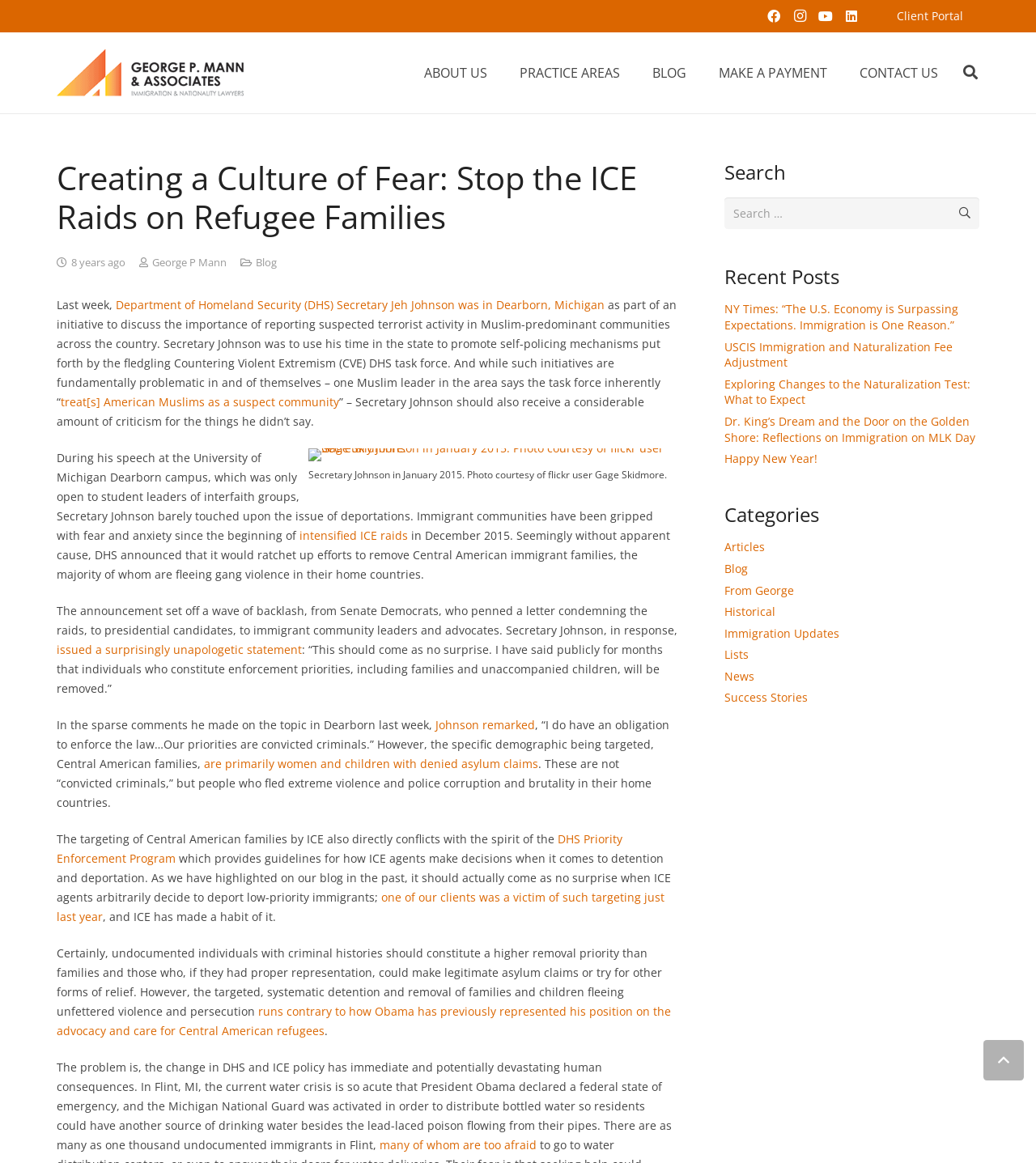Detail the features and information presented on the webpage.

This webpage is about a blog post titled "Creating a Culture of Fear: Stop the ICE Raids on Refugee Families" by George P Mann & Associates. At the top of the page, there are social media links to Facebook, Instagram, YouTube, and LinkedIn, followed by a link to the client portal. Below these links, there is a navigation menu with links to "About Us", "Practice Areas", "Blog", "Make a Payment", and "Contact Us". 

The main content of the page is a blog post discussing the Department of Homeland Security's (DHS) initiative to discuss the importance of reporting suspected terrorist activity in Muslim-predominant communities across the country. The post criticizes DHS Secretary Jeh Johnson's lack of criticism for the ICE raids on refugee families and the targeting of Central American families with denied asylum claims. The post also mentions the contradiction between the DHS Priority Enforcement Program and the actual actions of ICE agents.

The blog post is divided into several paragraphs, with links to related articles and a photo of Secretary Johnson in January 2015. There is also a figure caption below the photo. 

On the right side of the page, there is a search bar with a heading "Search" and a button to submit the search query. Below the search bar, there are headings for "Recent Posts" and "Categories", with links to various blog posts and categories.

At the bottom of the page, there is a link to go "Back to top".